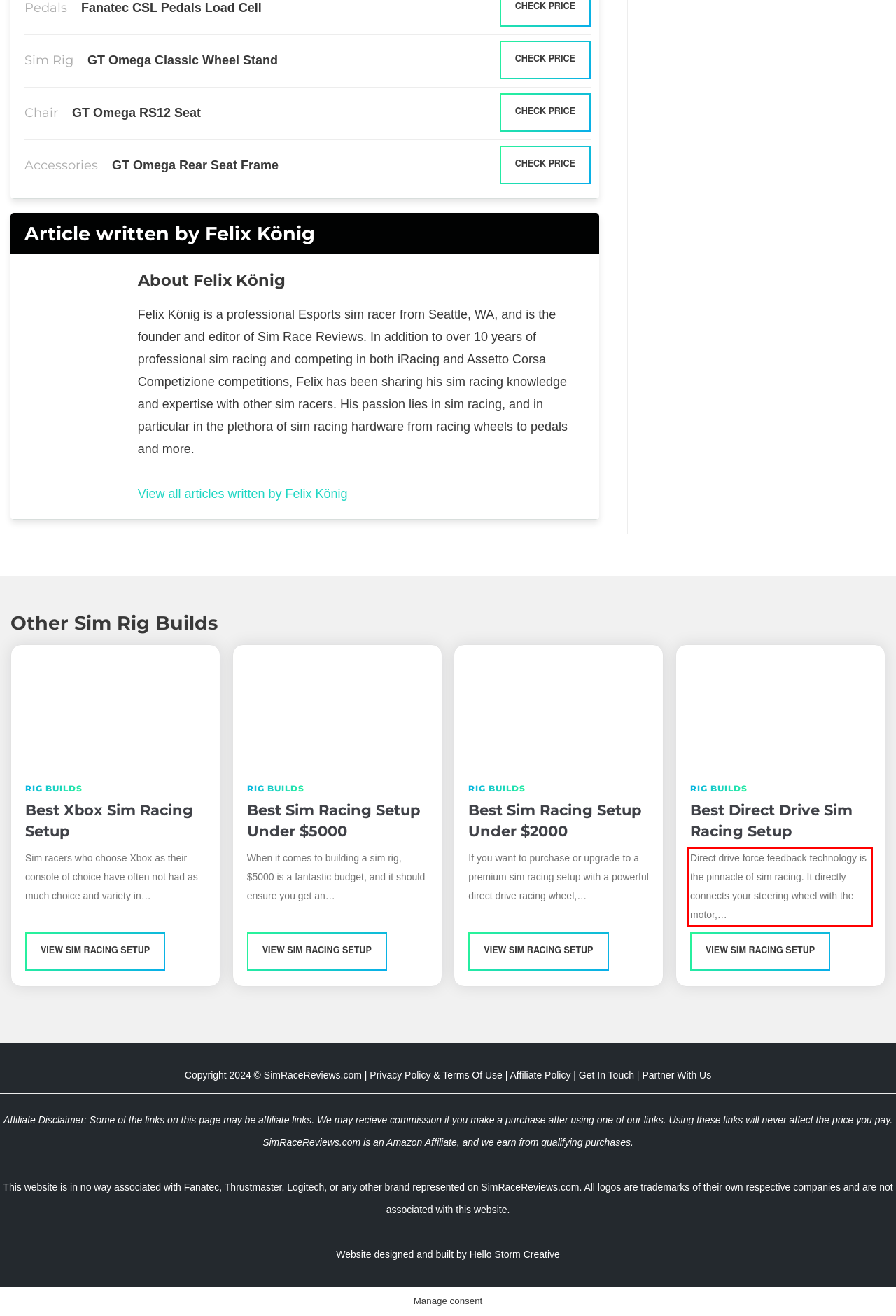By examining the provided screenshot of a webpage, recognize the text within the red bounding box and generate its text content.

Direct drive force feedback technology is the pinnacle of sim racing. It directly connects your steering wheel with the motor,…